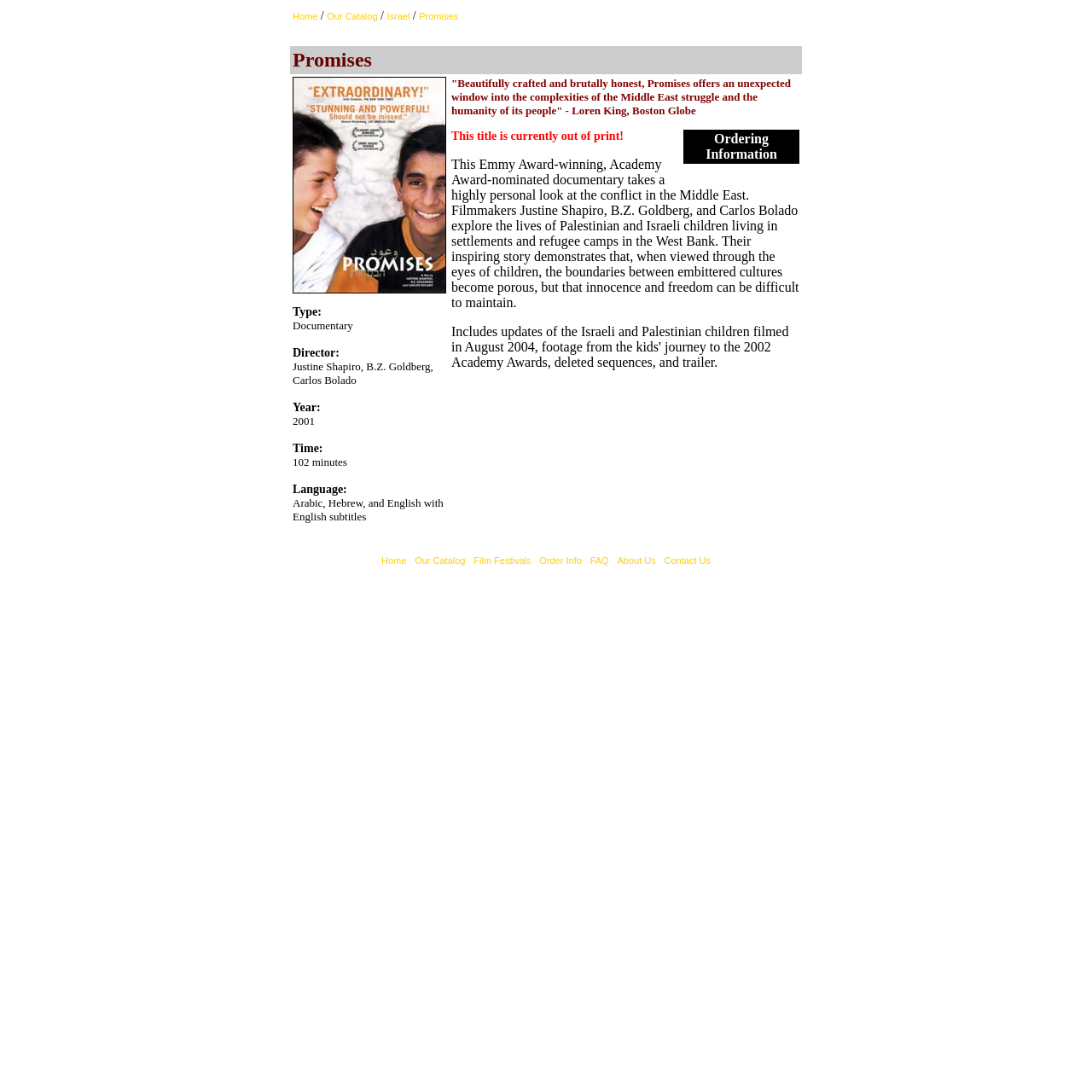Please specify the bounding box coordinates of the element that should be clicked to execute the given instruction: 'Click on the 'Home' link'. Ensure the coordinates are four float numbers between 0 and 1, expressed as [left, top, right, bottom].

[0.268, 0.01, 0.291, 0.02]